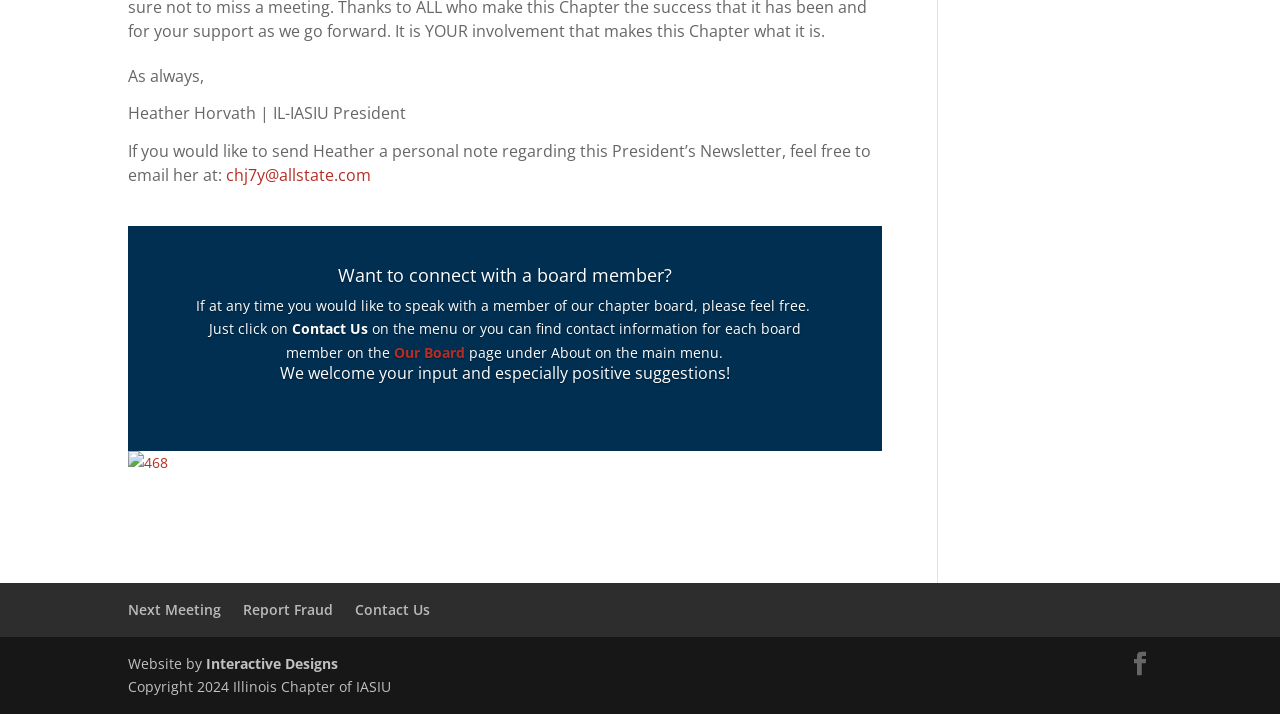How can I contact a board member?
Provide an in-depth and detailed explanation in response to the question.

The answer can be found in the StaticText elements that provide instructions on how to contact a board member. The text 'If at any time you would like to speak with a member of our chapter board, please feel free. Just click on' is followed by a link to 'Contact Us' and another link to 'Our Board' which provides contact information for each board member.